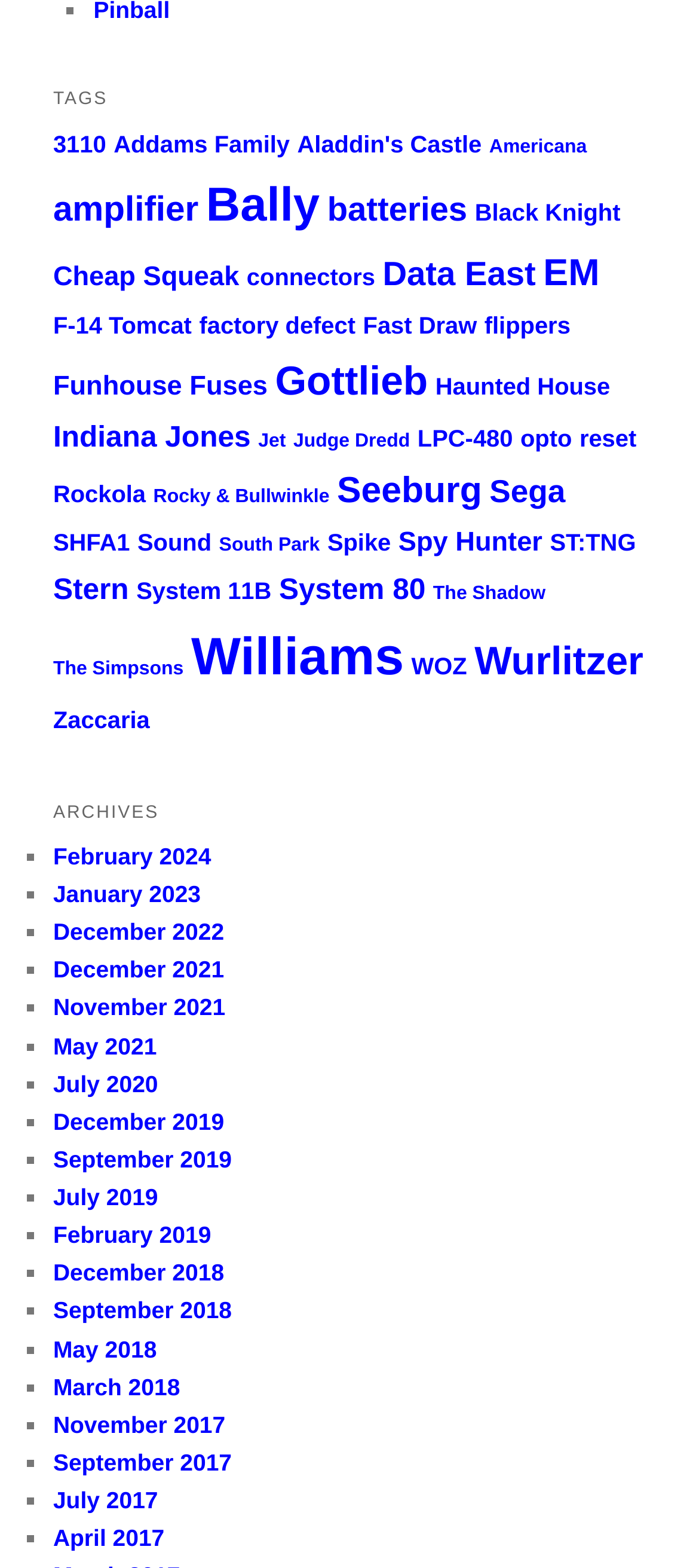Please identify the bounding box coordinates of the clickable area that will allow you to execute the instruction: "Browse 'Williams (36 items)'".

[0.273, 0.4, 0.578, 0.437]